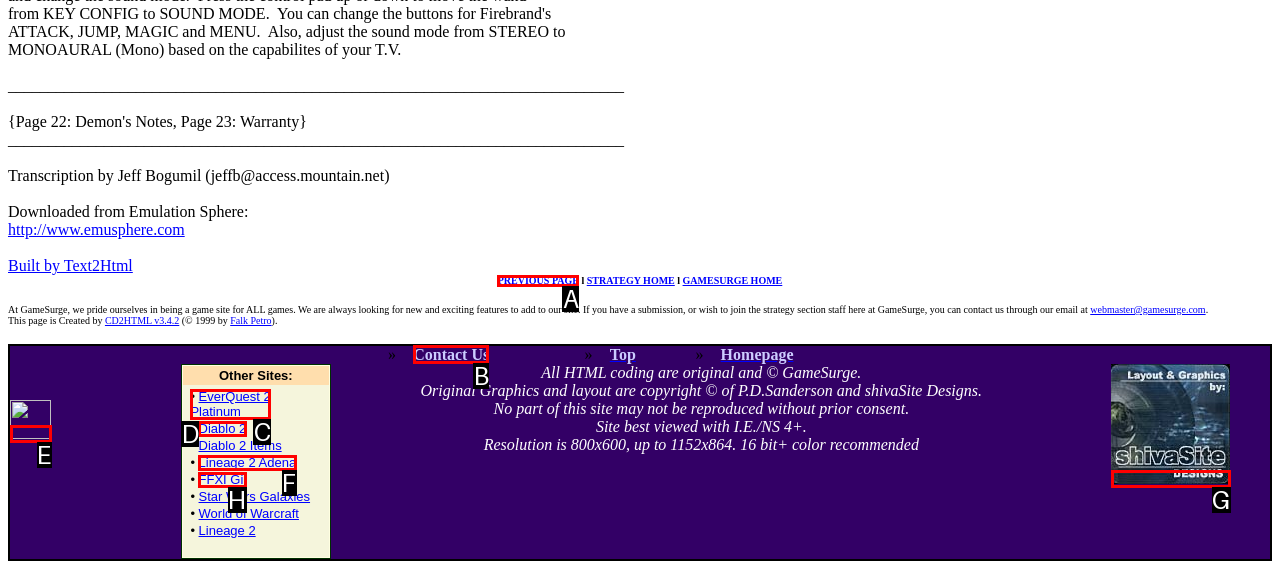To achieve the task: Click on Contact Us, indicate the letter of the correct choice from the provided options.

B